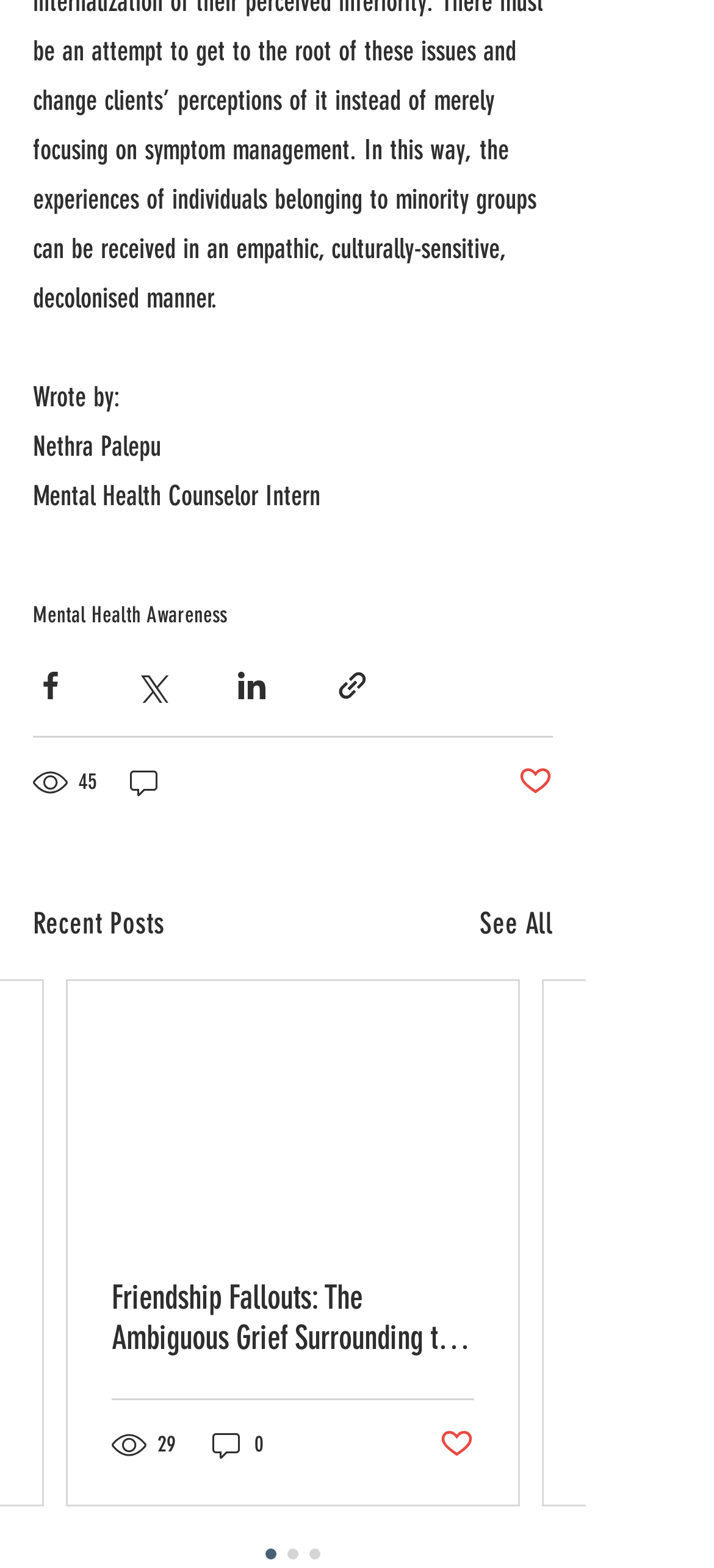Extract the bounding box coordinates for the UI element described as: "parent_node: 45".

[0.177, 0.487, 0.231, 0.511]